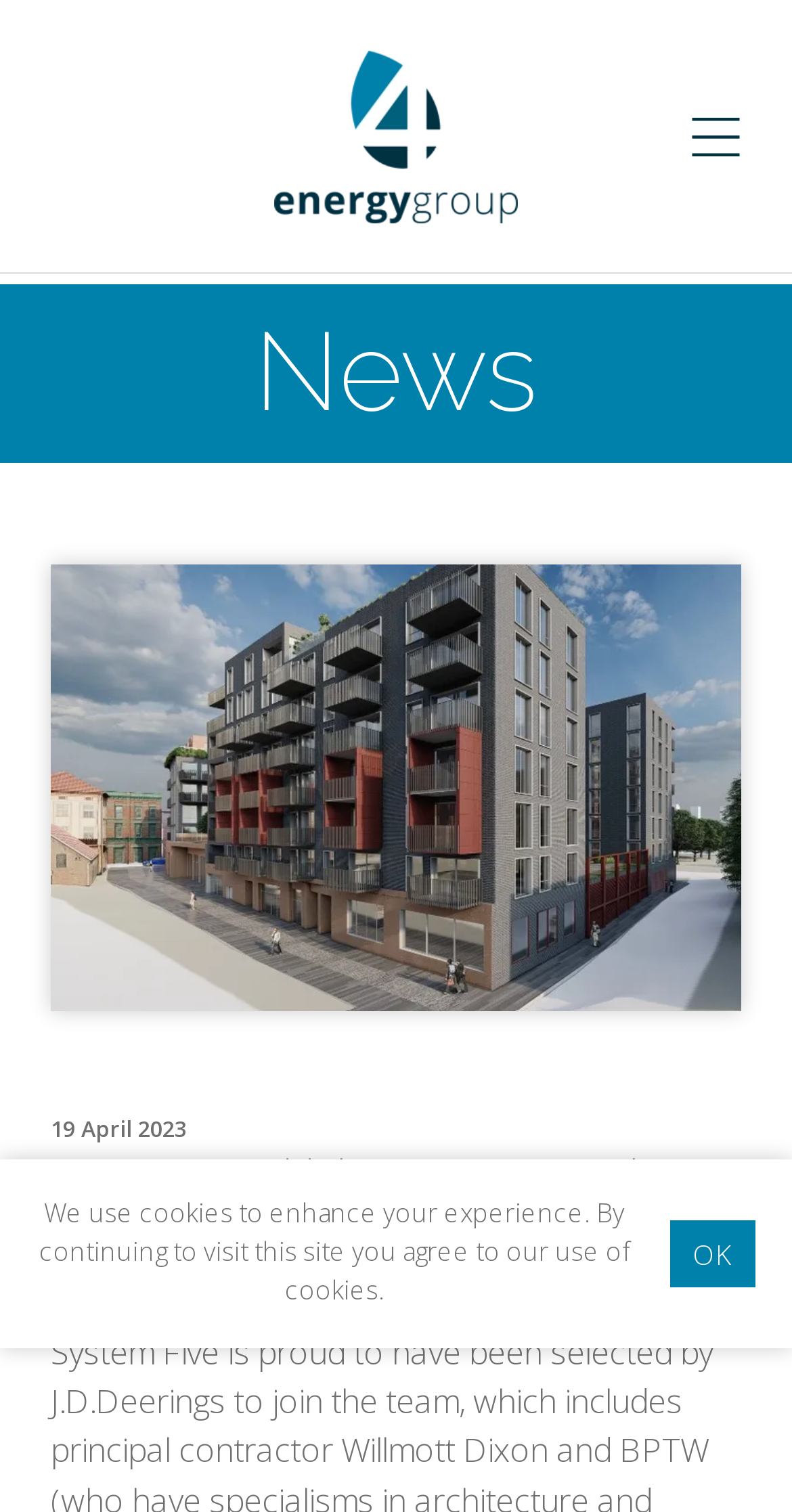Give the bounding box coordinates for the element described by: "Choosing Courses".

None